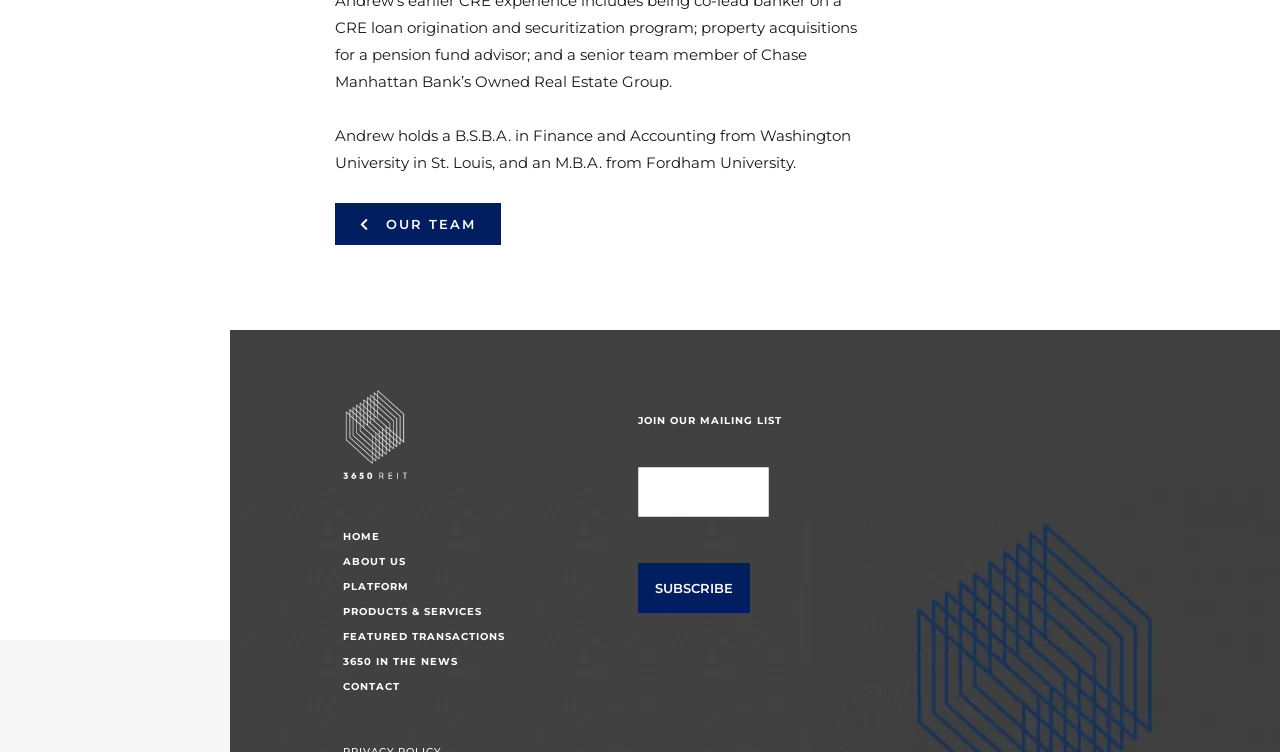Provide the bounding box coordinates of the HTML element this sentence describes: "Products & Services".

[0.268, 0.803, 0.451, 0.823]